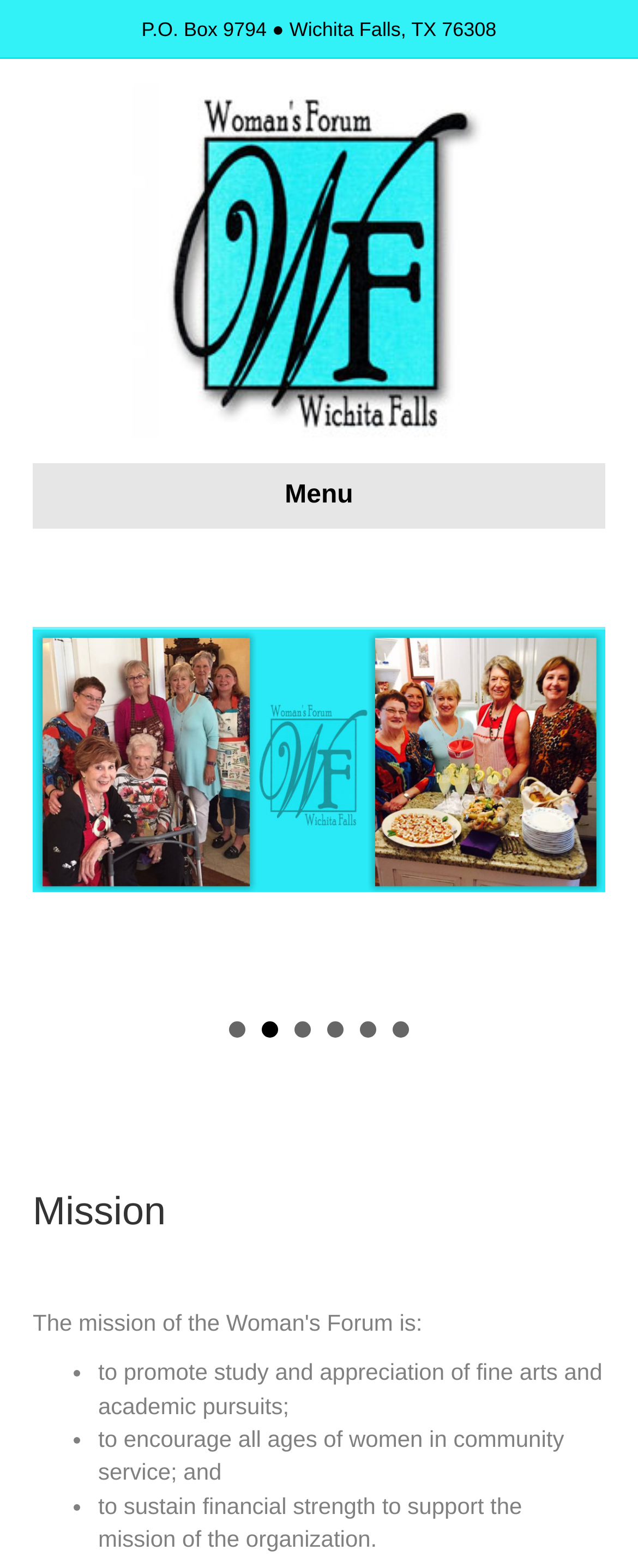Refer to the image and provide an in-depth answer to the question:
What is the purpose of the organization according to the mission statement?

I read the last bullet point of the mission statement, which states that the organization aims to 'sustain financial strength to support the mission of the organization'. This implies that the purpose of the organization is to support its own mission.